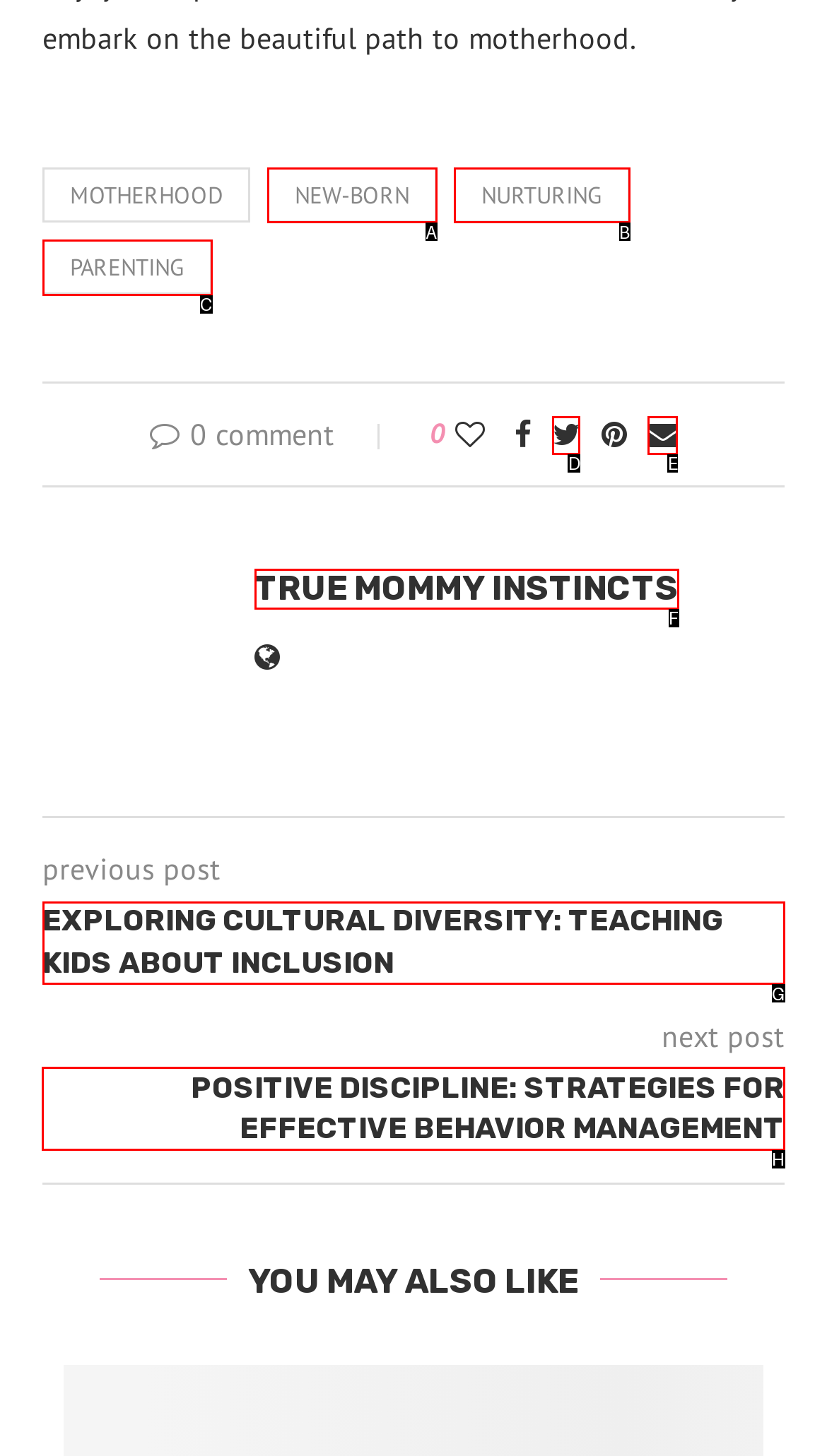Determine which option you need to click to execute the following task: View the 'POSITIVE DISCIPLINE: STRATEGIES FOR EFFECTIVE BEHAVIOR MANAGEMENT' post. Provide your answer as a single letter.

H